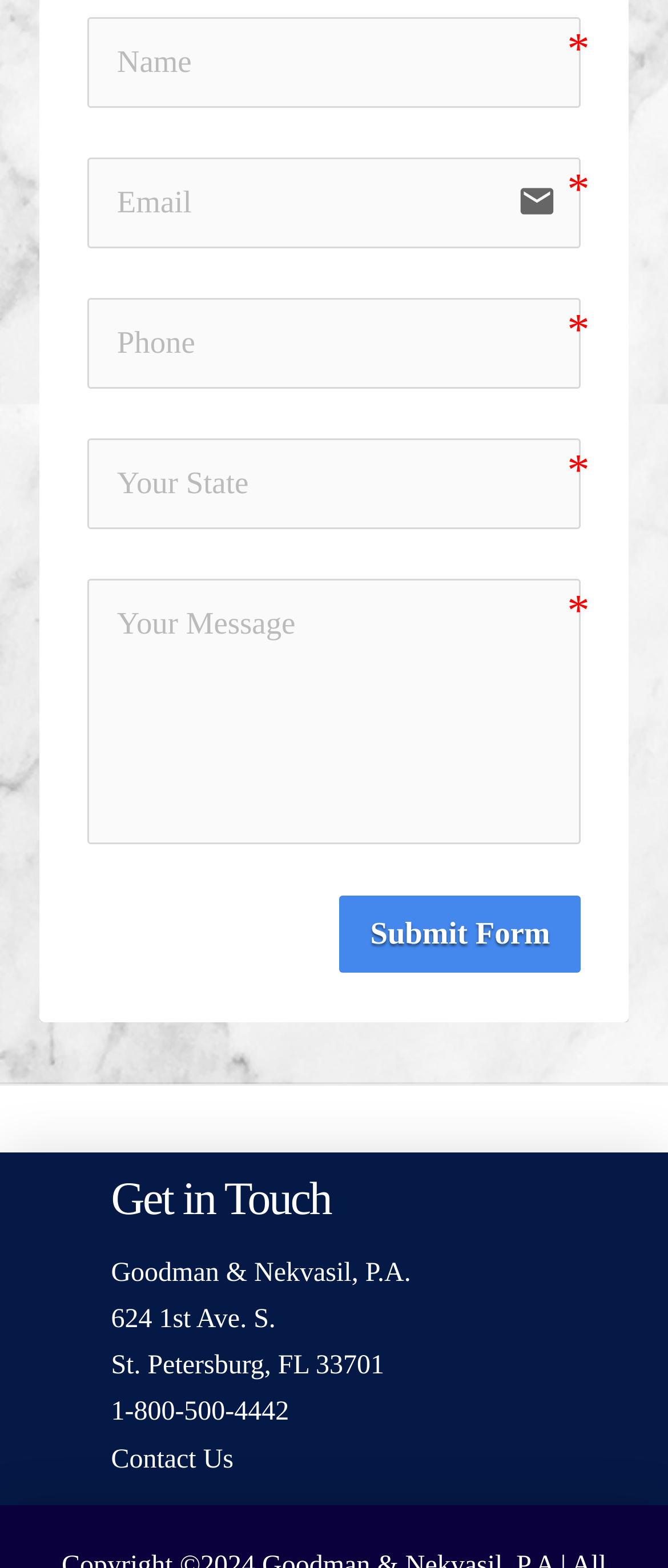Find and provide the bounding box coordinates for the UI element described with: "Submit Form".

[0.508, 0.571, 0.87, 0.62]